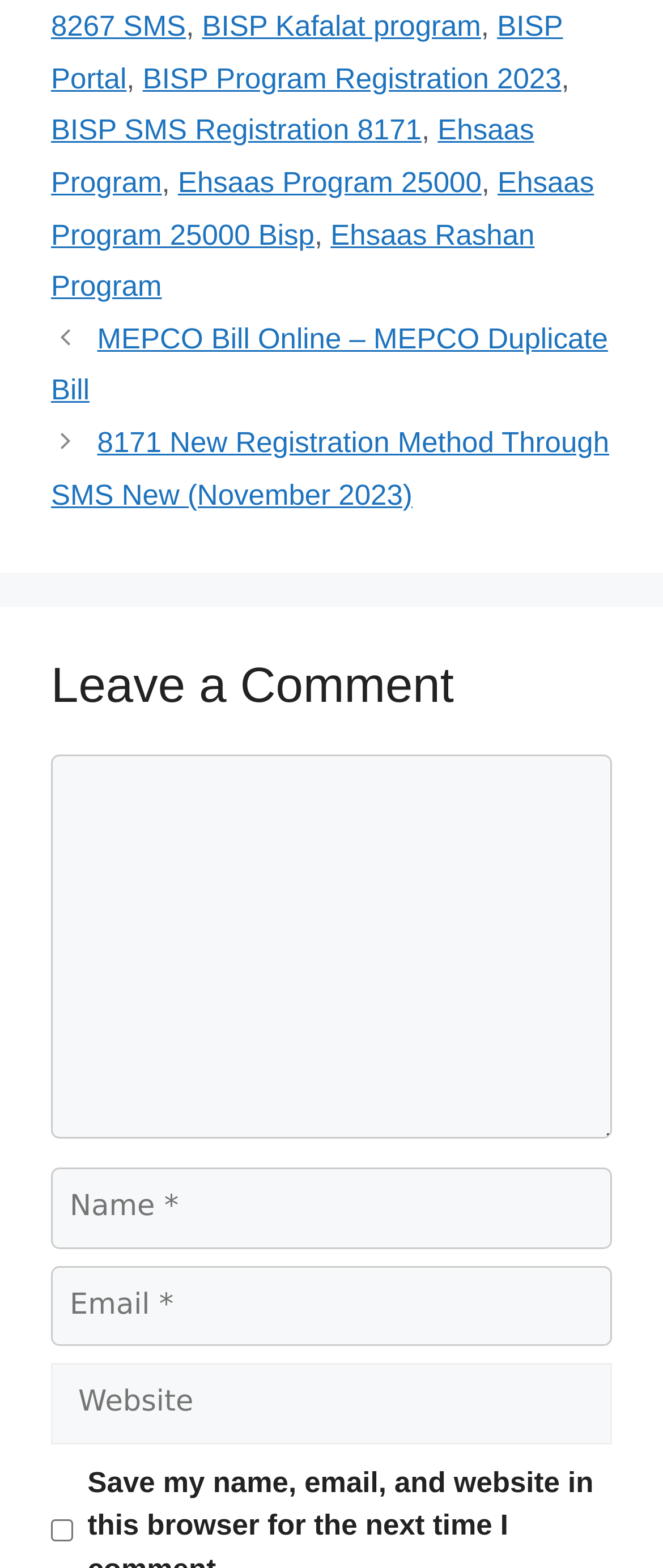What is the purpose of the textbox with the label 'Comment'?
Using the image, elaborate on the answer with as much detail as possible.

The textbox with the label 'Comment' is required and is located at the bottom of the webpage with a bounding box of [0.077, 0.481, 0.923, 0.726]. Its purpose is to allow users to leave a comment on the webpage.